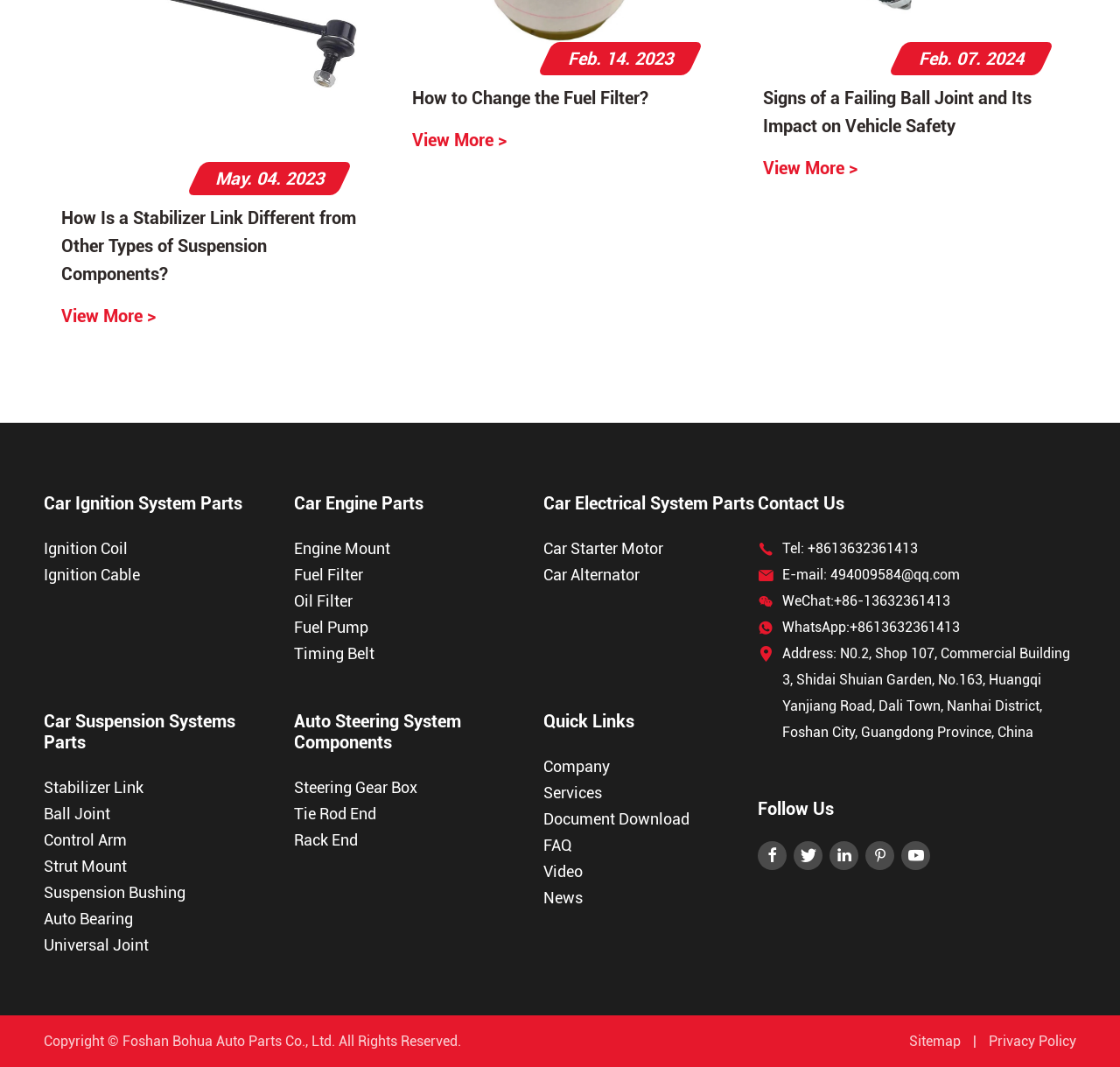Could you provide the bounding box coordinates for the portion of the screen to click to complete this instruction: "Download documents"?

[0.485, 0.755, 0.677, 0.78]